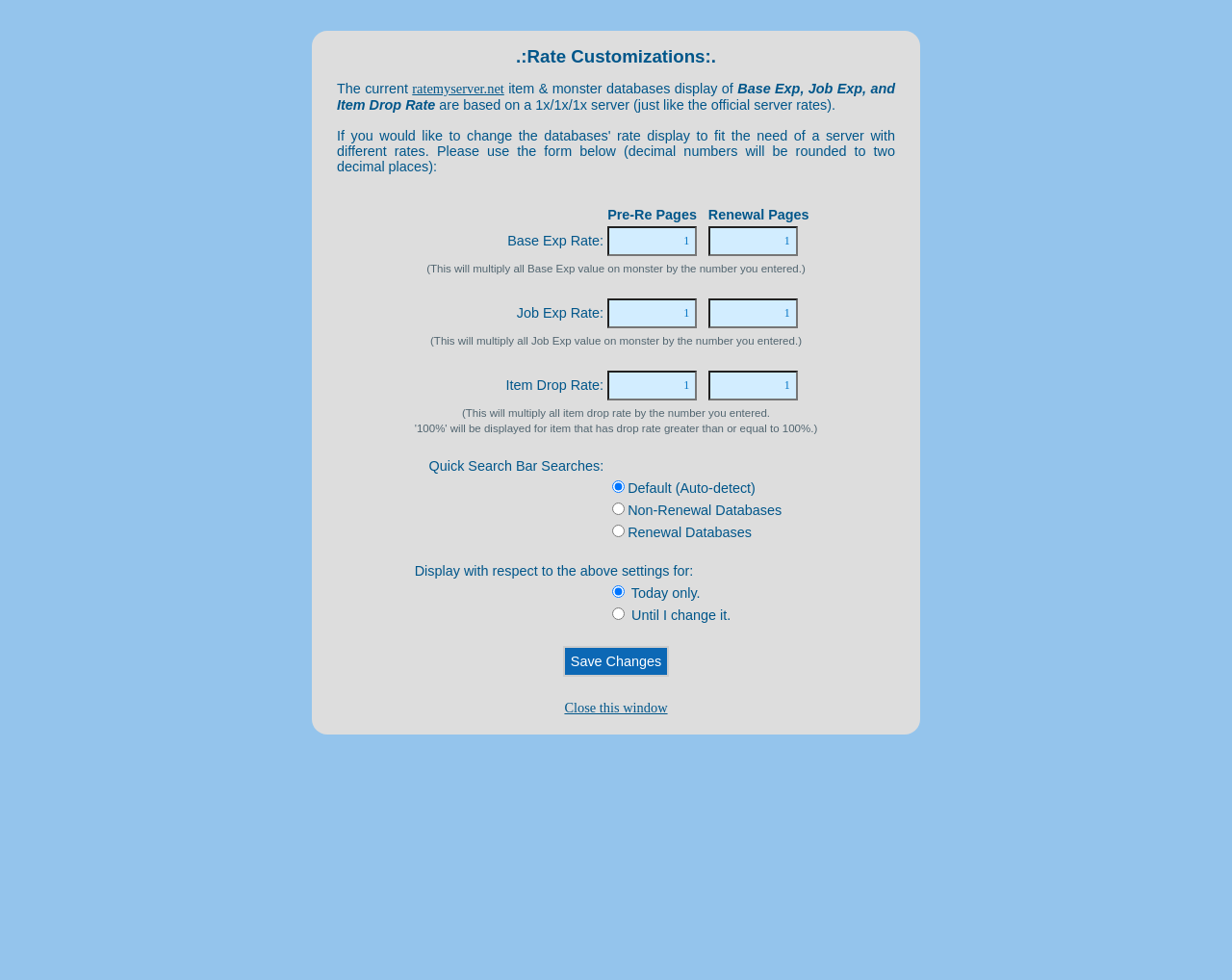What is the purpose of this webpage?
Observe the image and answer the question with a one-word or short phrase response.

Rate Customizations